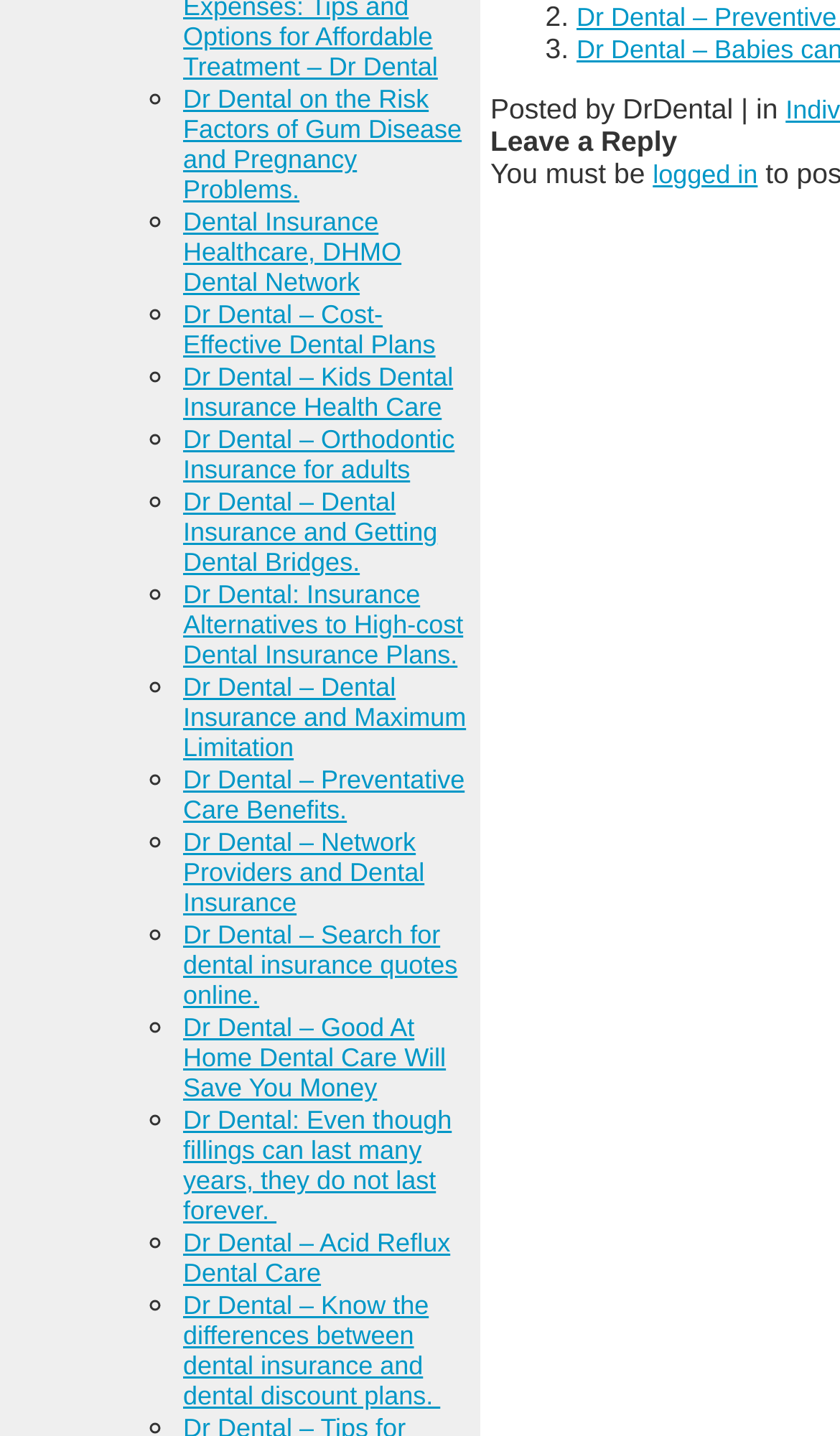What is the purpose of the list markers on the webpage?
Please answer the question as detailed as possible based on the image.

The list markers, represented by the '◦' symbol, are used to indicate a list of links on the webpage. They are placed before each link, suggesting that the links are part of a list or a collection of related topics.